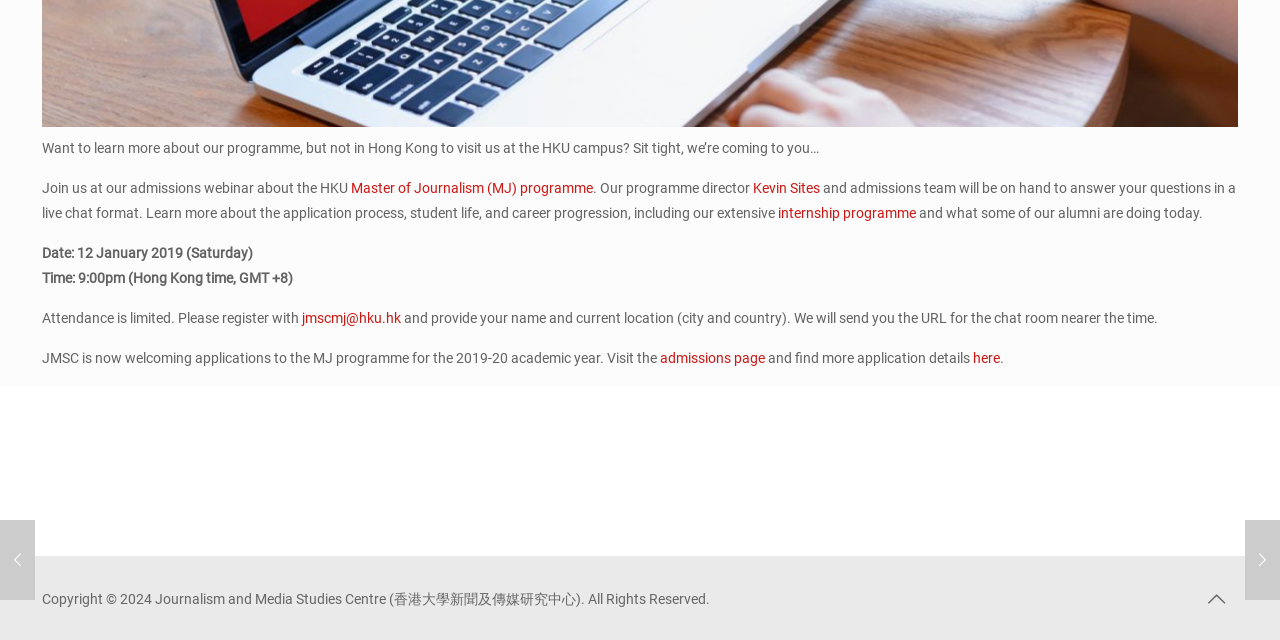Find and provide the bounding box coordinates for the UI element described here: "Master of Journalism (MJ) programme". The coordinates should be given as four float numbers between 0 and 1: [left, top, right, bottom].

[0.274, 0.282, 0.463, 0.307]